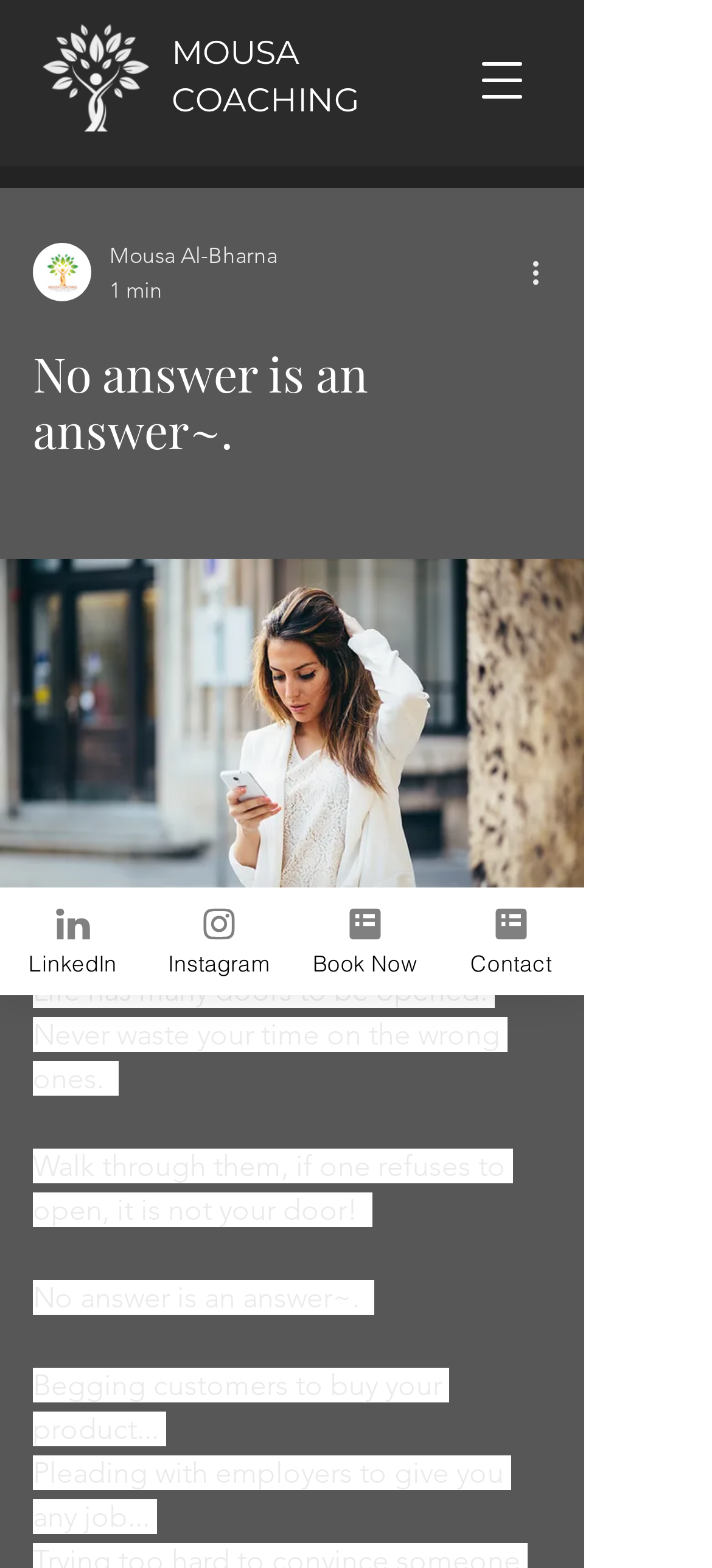How many social media links are present?
Use the image to give a comprehensive and detailed response to the question.

There are three social media links present on the webpage, which are LinkedIn, Instagram, and an unknown link with the text 'Book Now'. These links are located at the bottom of the webpage and are represented by images.